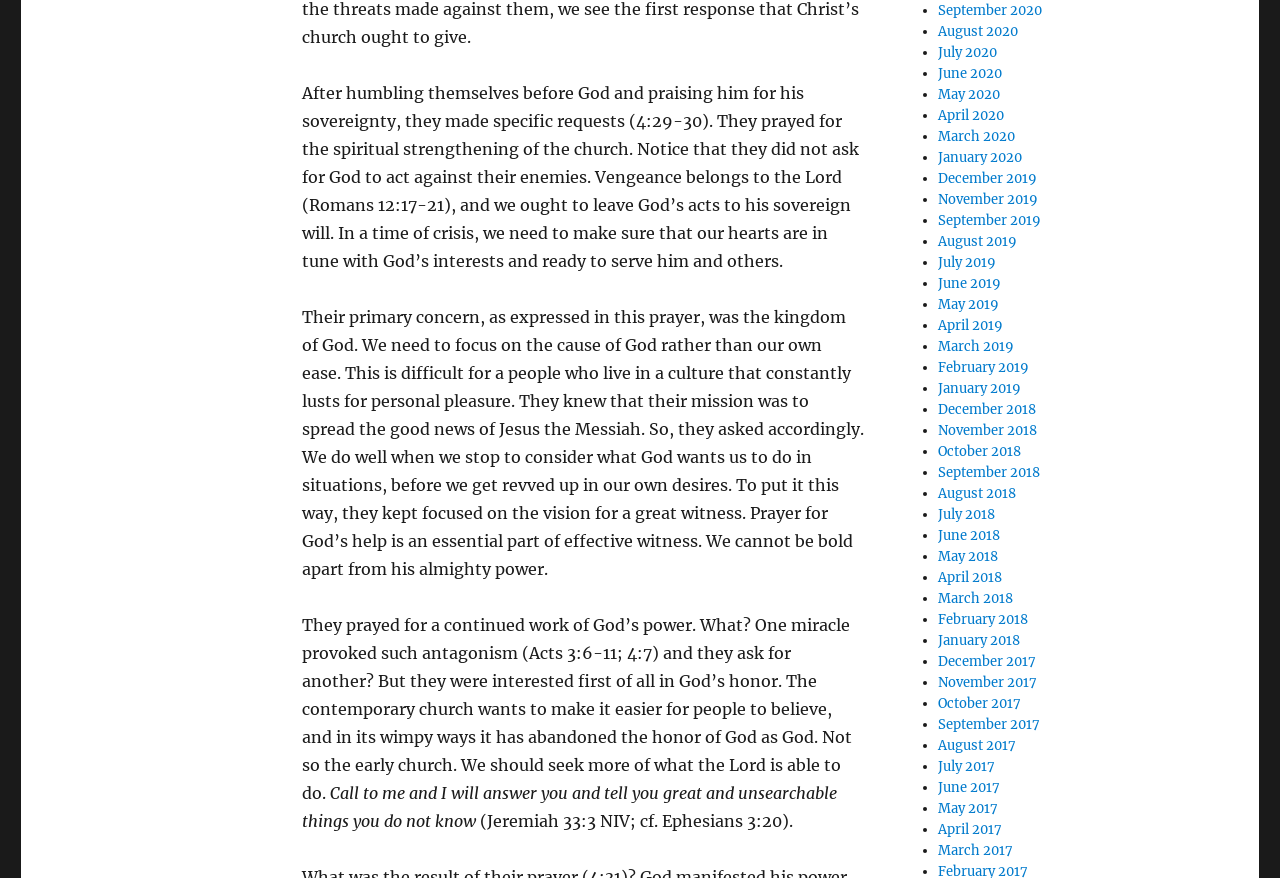Locate the bounding box coordinates of the clickable area needed to fulfill the instruction: "Click on August 2019".

[0.733, 0.265, 0.794, 0.285]